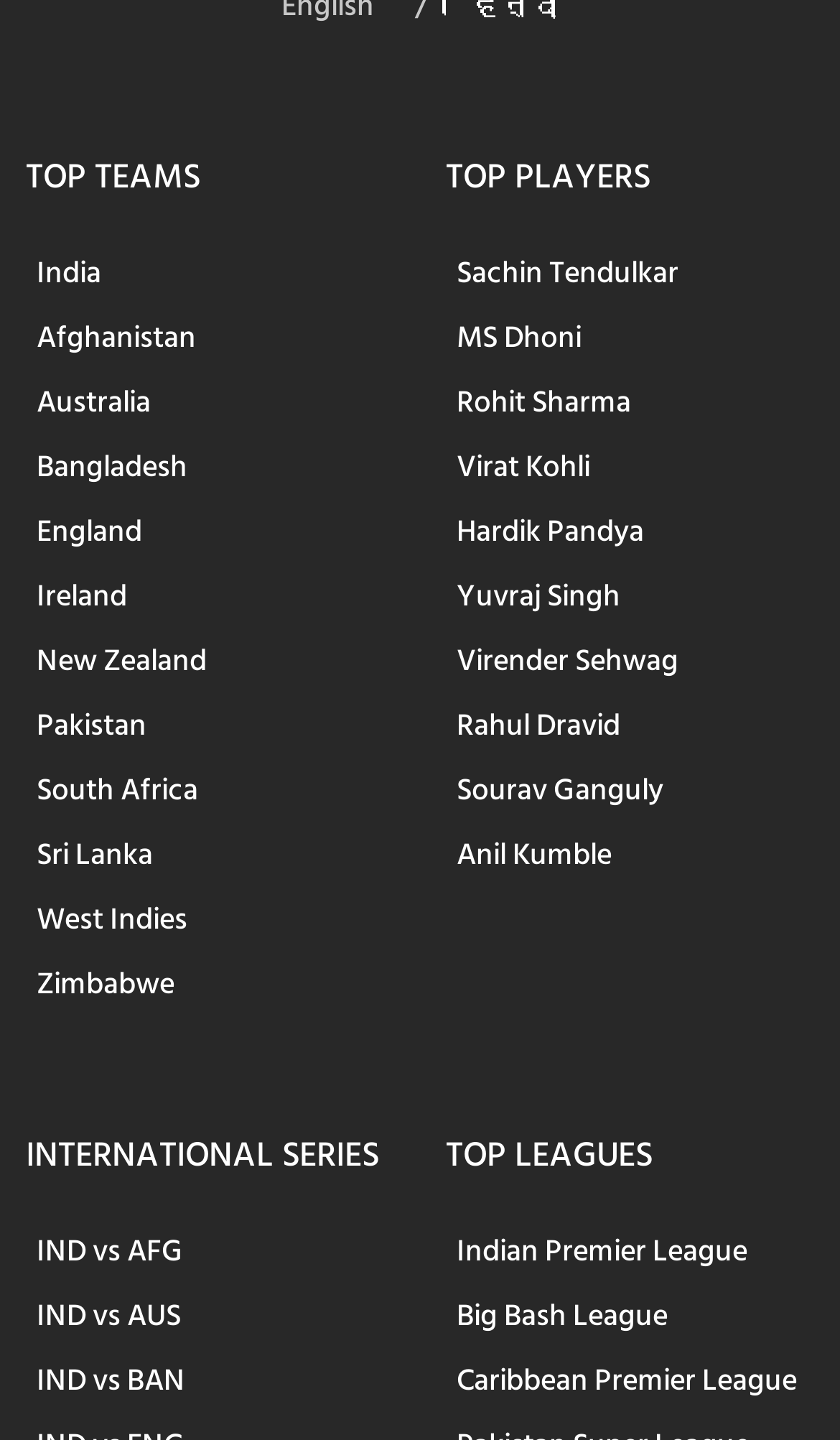Find and provide the bounding box coordinates for the UI element described here: "Menu". The coordinates should be given as four float numbers between 0 and 1: [left, top, right, bottom].

None